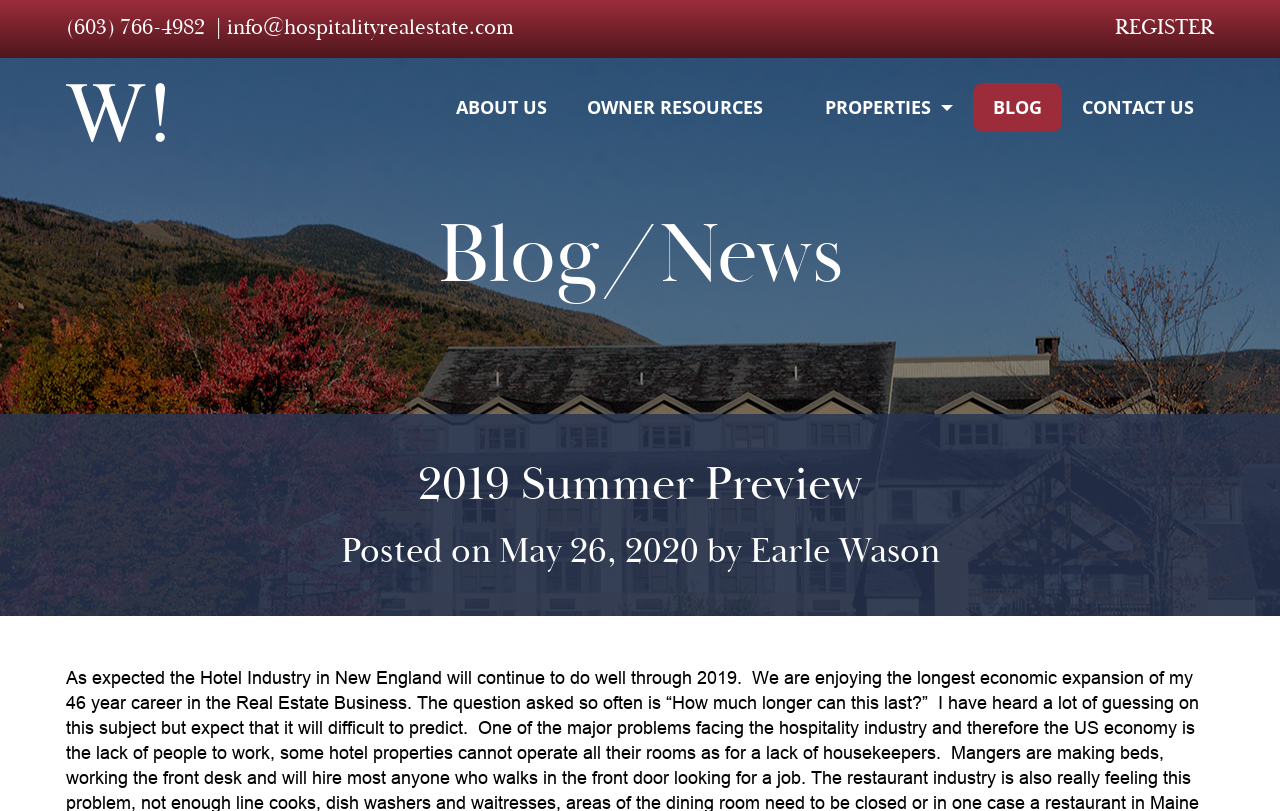Please identify the bounding box coordinates of the element I should click to complete this instruction: 'Register for an event'. The coordinates should be given as four float numbers between 0 and 1, like this: [left, top, right, bottom].

[0.871, 0.016, 0.948, 0.052]